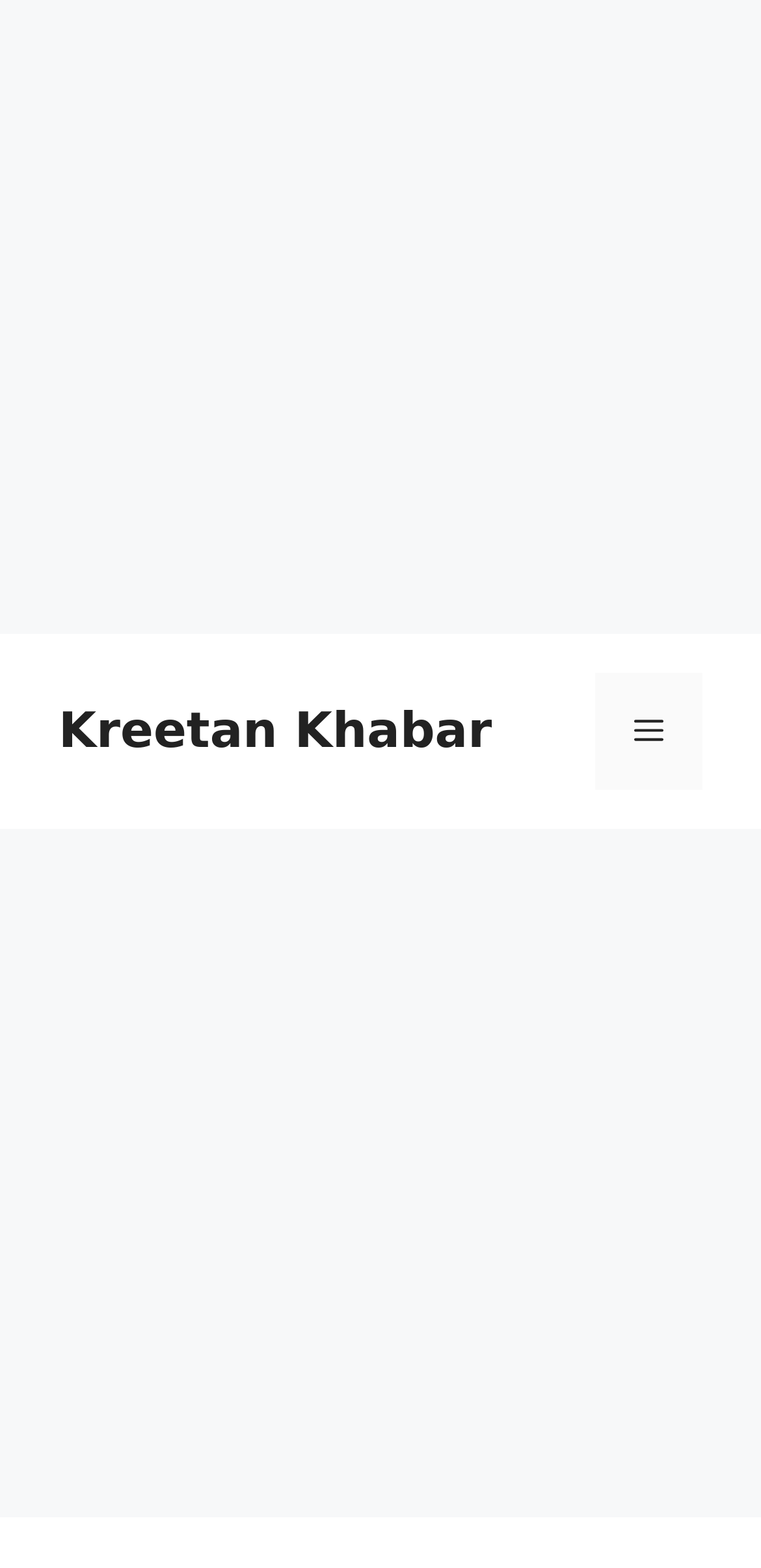How many advertisement sections are on the webpage?
Please answer the question with as much detail as possible using the screenshot.

There are two iframe elements with the description 'Advertisement', one located at the top of the page and another at the bottom, indicating that there are two advertisement sections on the webpage.